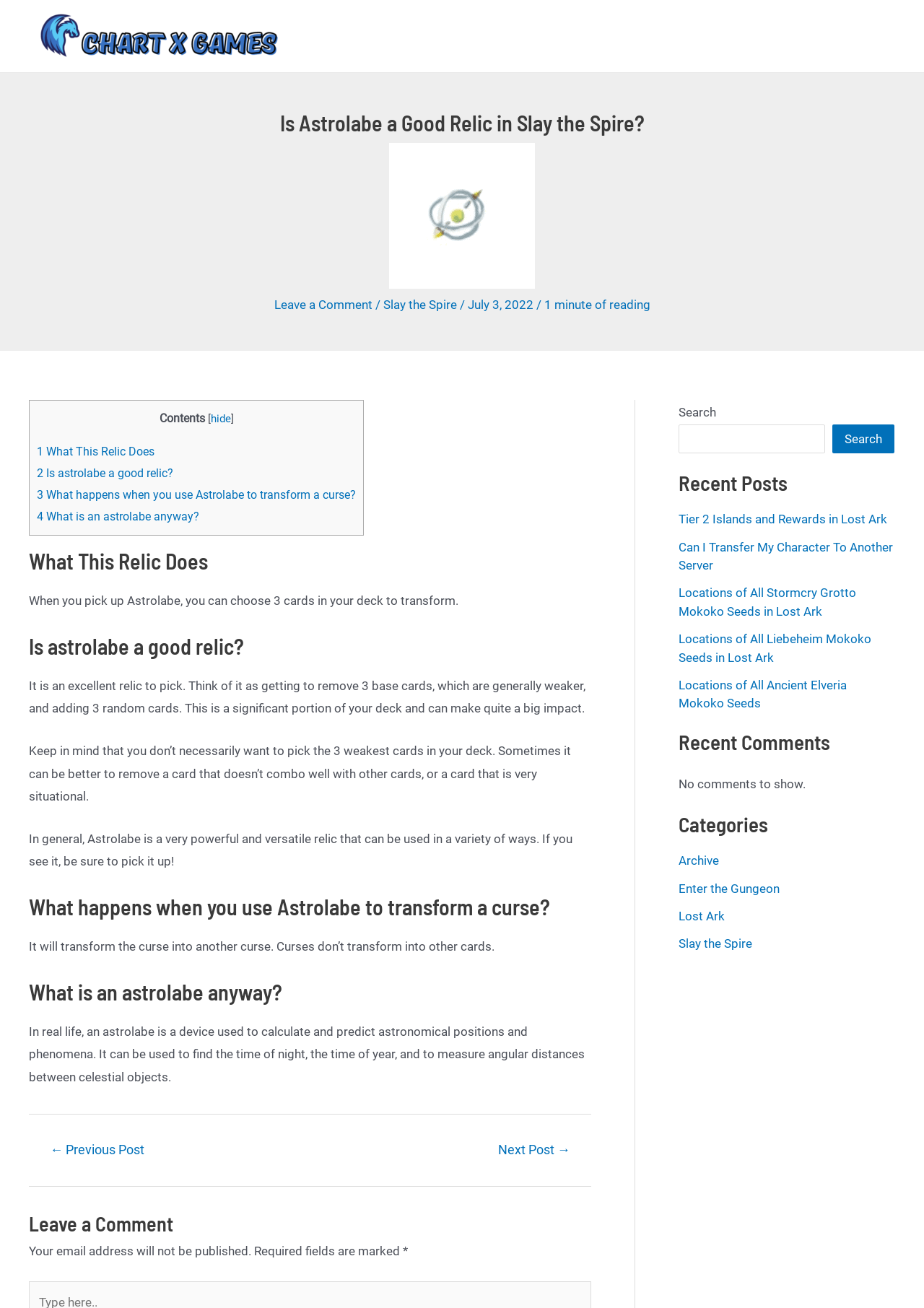What happens when you use Astrolabe to transform a curse? Refer to the image and provide a one-word or short phrase answer.

It transforms into another curse